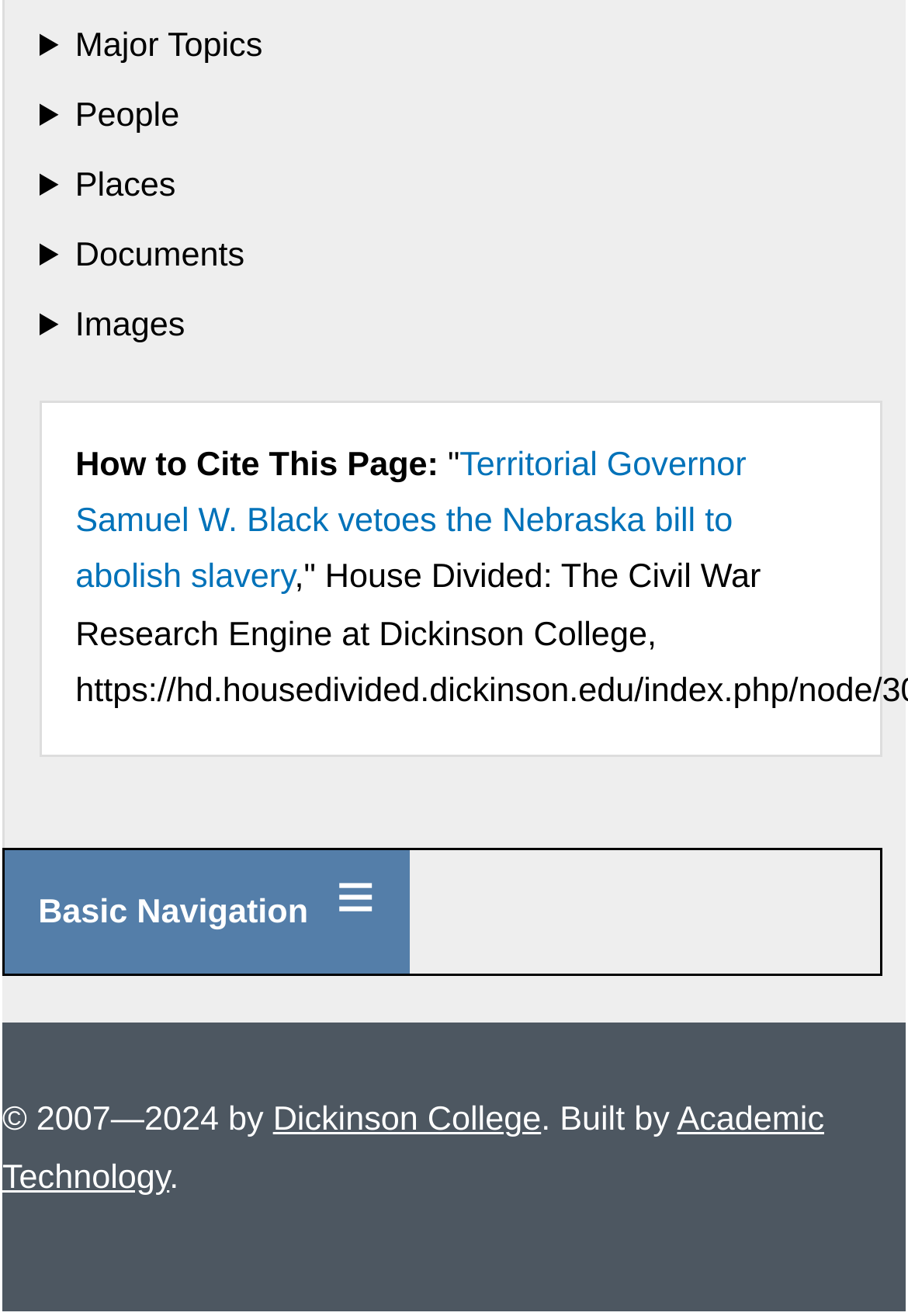Locate the bounding box coordinates of the clickable area needed to fulfill the instruction: "View Documents".

[0.044, 0.173, 0.972, 0.226]